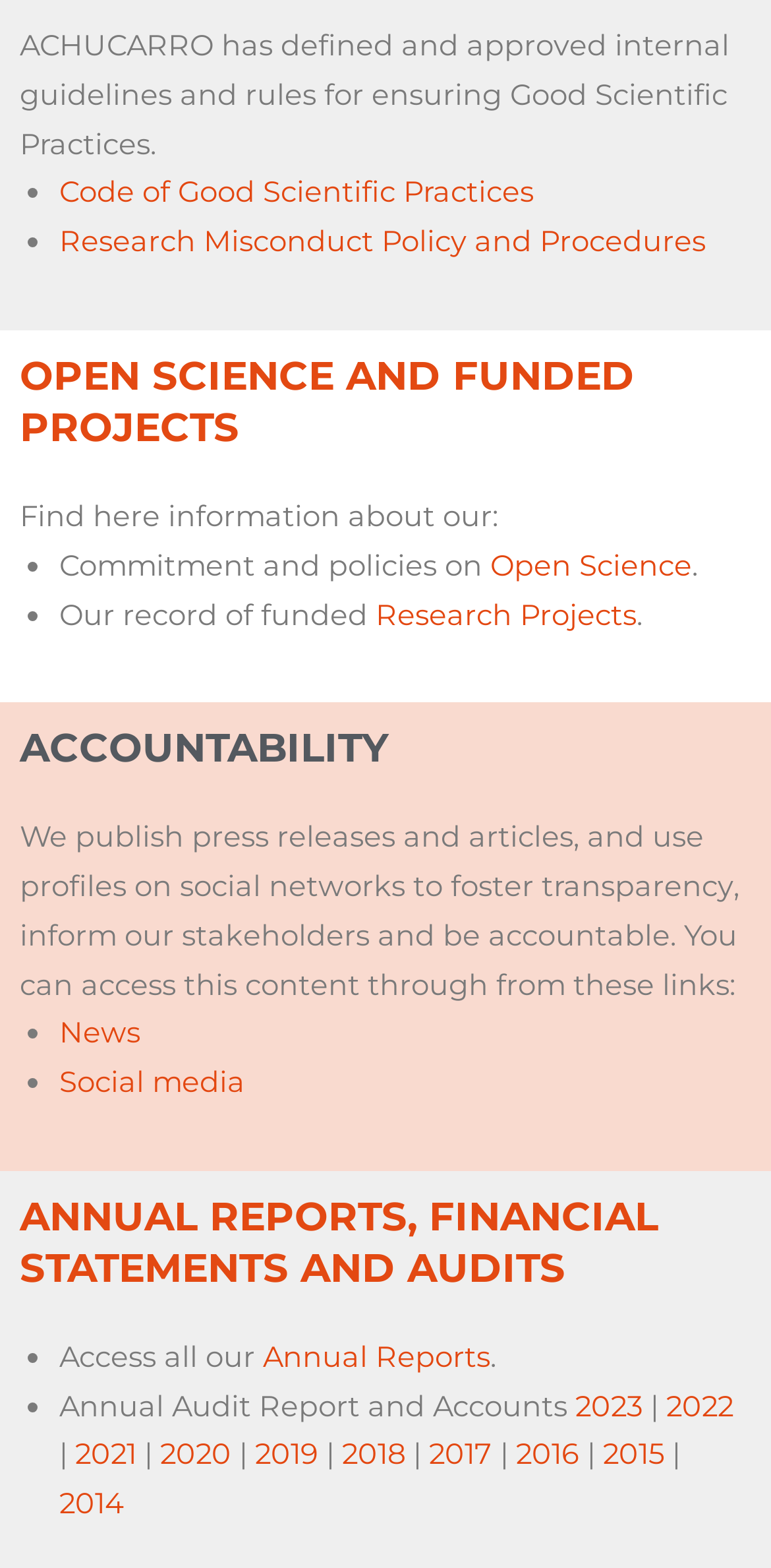Pinpoint the bounding box coordinates of the element to be clicked to execute the instruction: "Read Research Misconduct Policy and Procedures".

[0.077, 0.143, 0.915, 0.166]